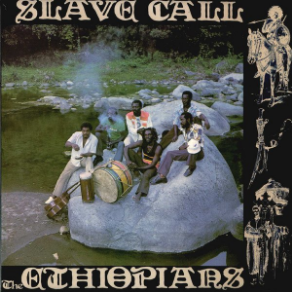Respond to the following question with a brief word or phrase:
What is the title of the album depicted in the image?

Slave Call